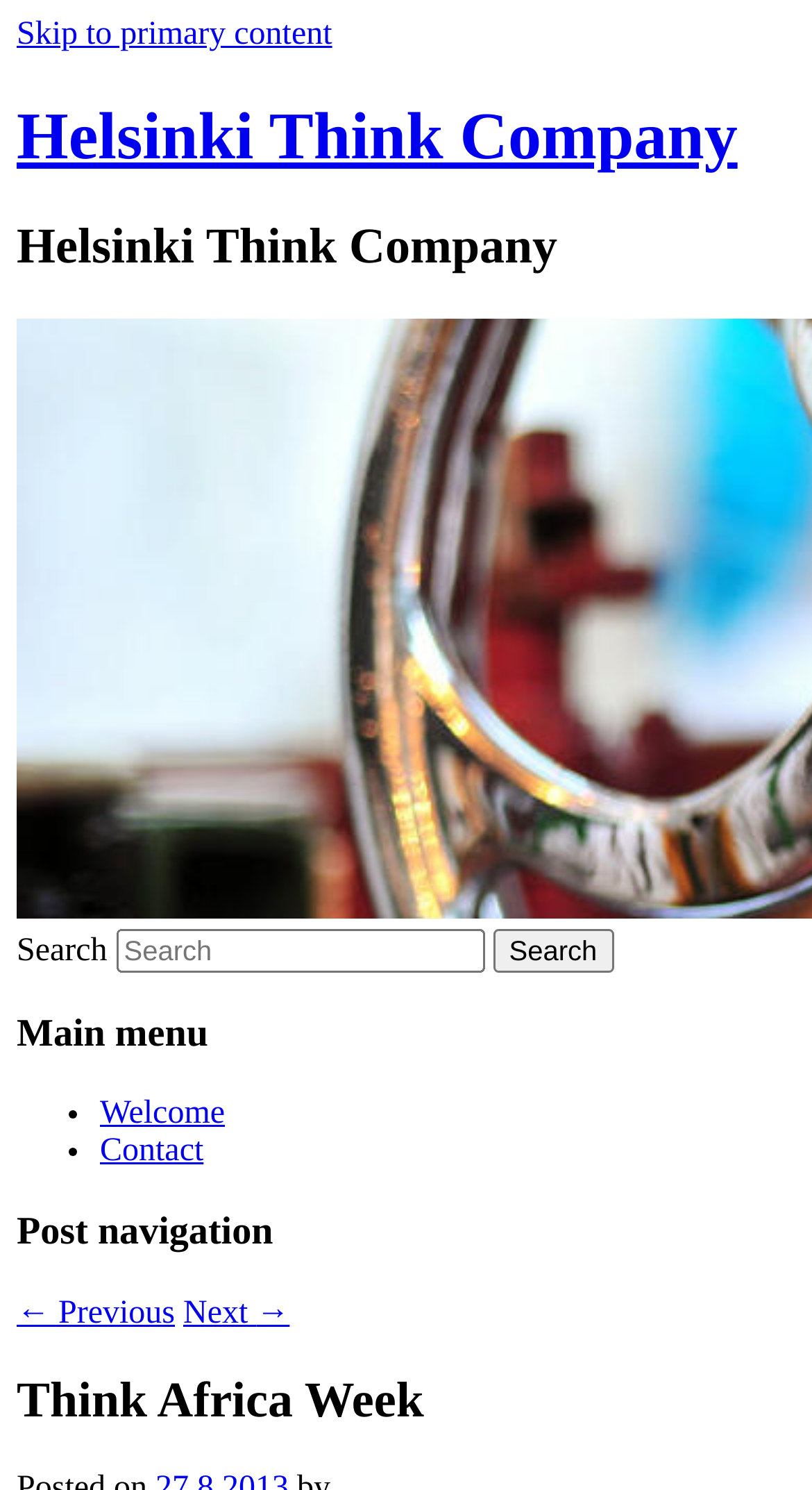Write an extensive caption that covers every aspect of the webpage.

The webpage is about Think Africa Week, organized by Helsinki Think Company. At the top-left corner, there is a link to skip to the primary content. Below it, there are two headings with the same text "Helsinki Think Company", with the second one being slightly larger. The first heading has a link to Helsinki Think Company.

On the top-right side, there is a search function, consisting of a static text "Search", a search textbox, and a search button. The search textbox is not required to be filled.

Below the search function, there is a main menu heading, followed by a list of links, including "Welcome" and "Contact", separated by list markers. 

Further down, there is a post navigation section, with links to previous and next pages. Finally, at the bottom, there is a heading "Think Africa Week".